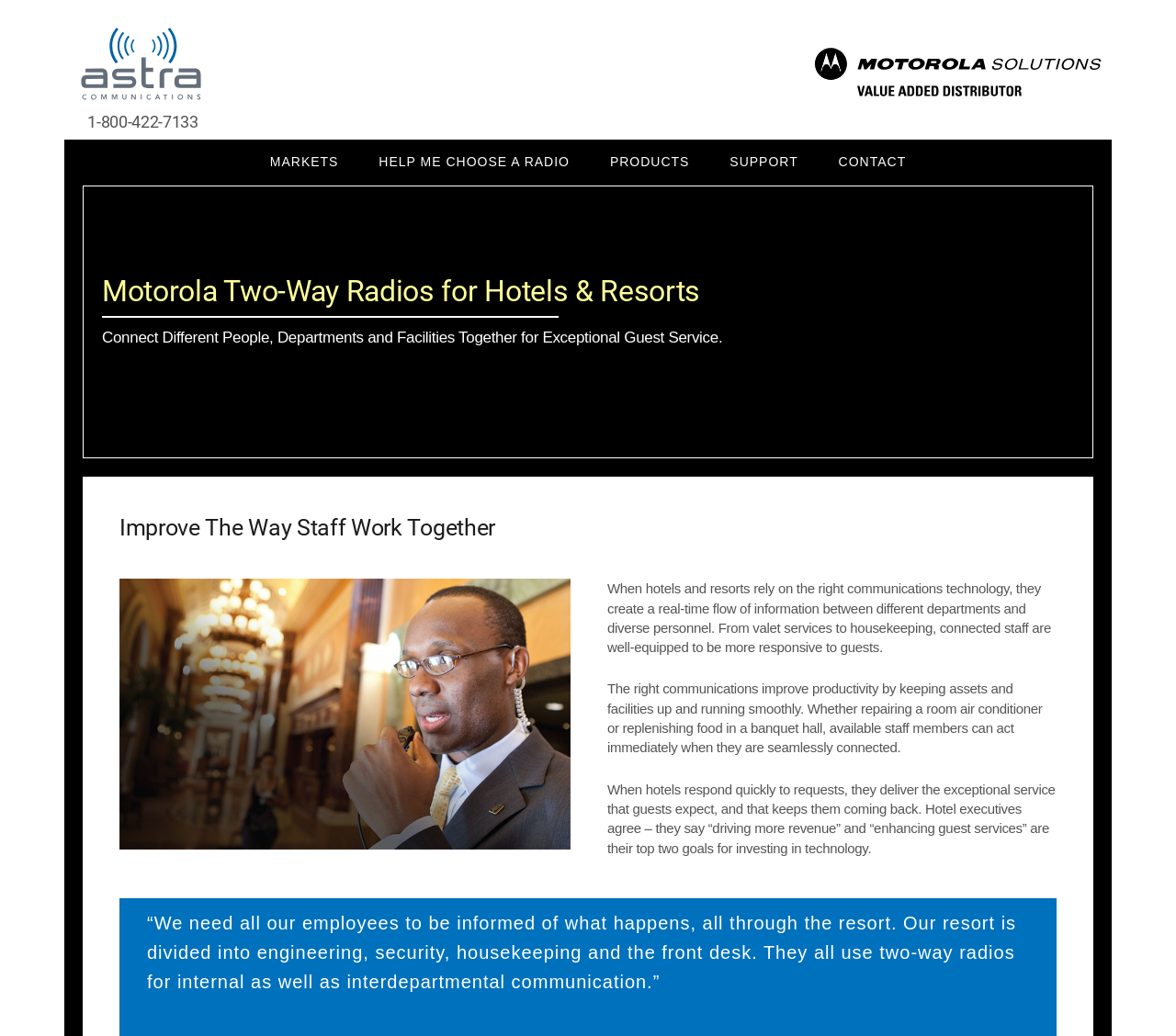Kindly respond to the following question with a single word or a brief phrase: 
What is the purpose of two-way radios in hotels?

Improve guest services